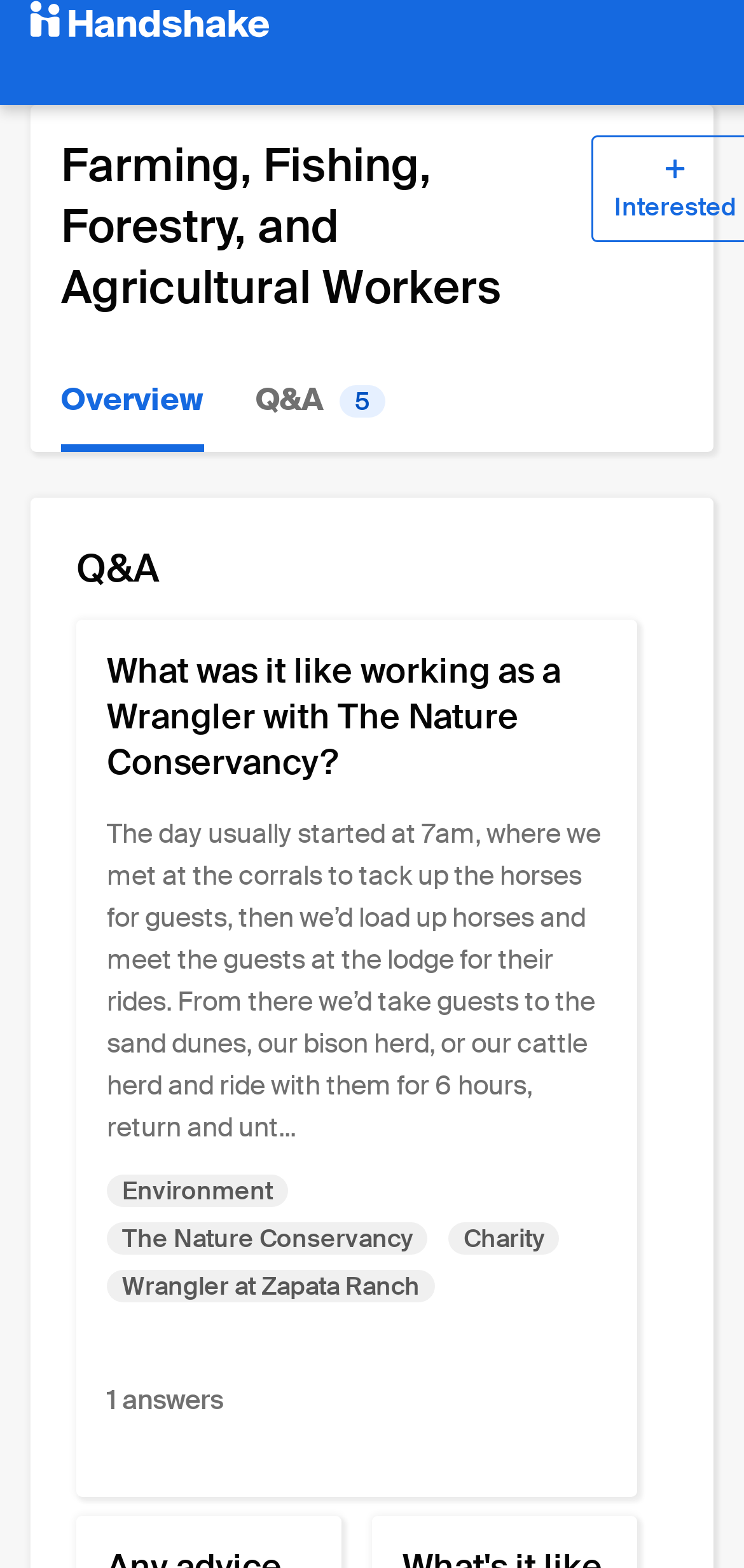Please answer the following question using a single word or phrase: What is the job title of the person in the Q&A session?

Wrangler